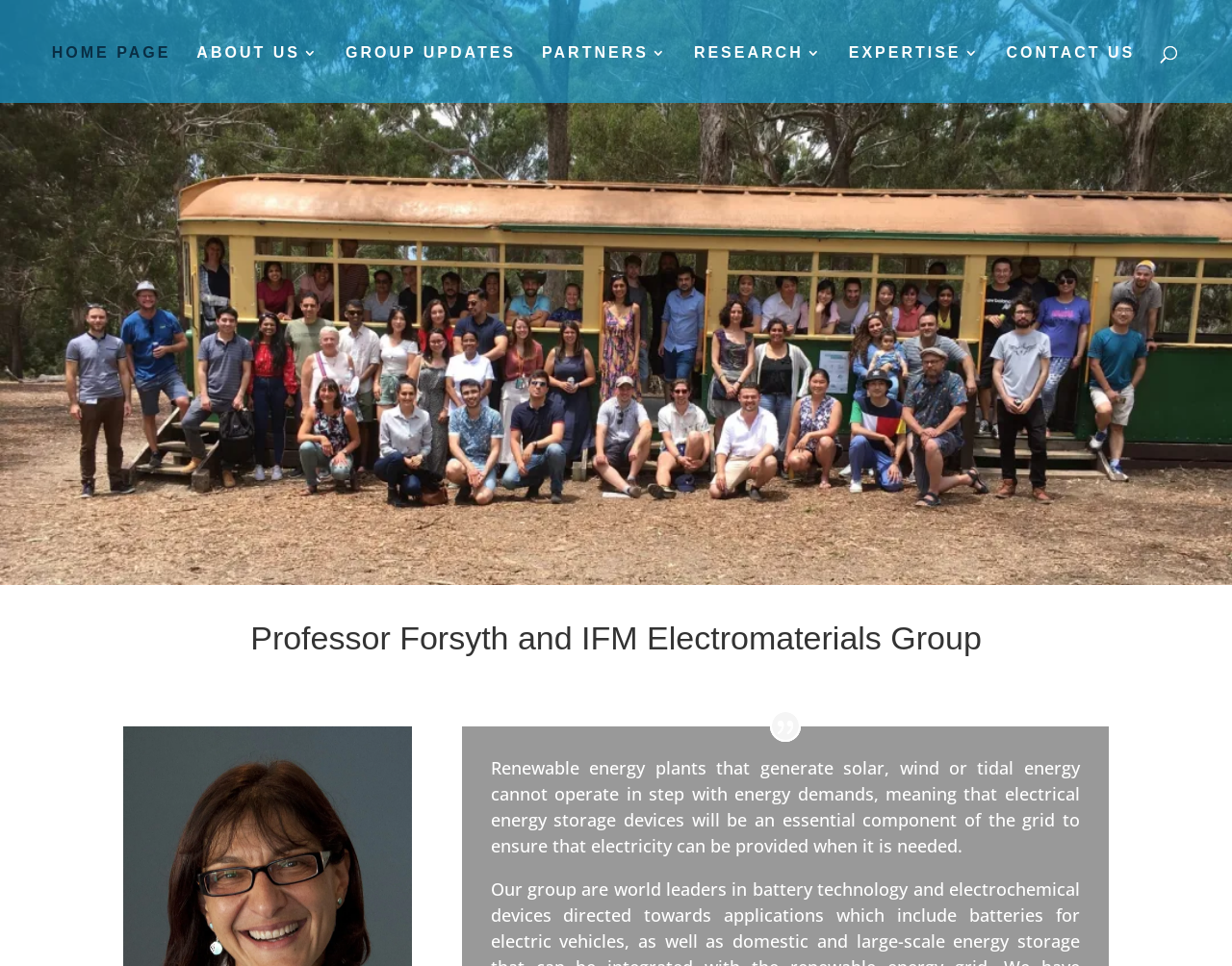Locate the bounding box of the user interface element based on this description: "RESEARCH".

[0.563, 0.048, 0.668, 0.107]